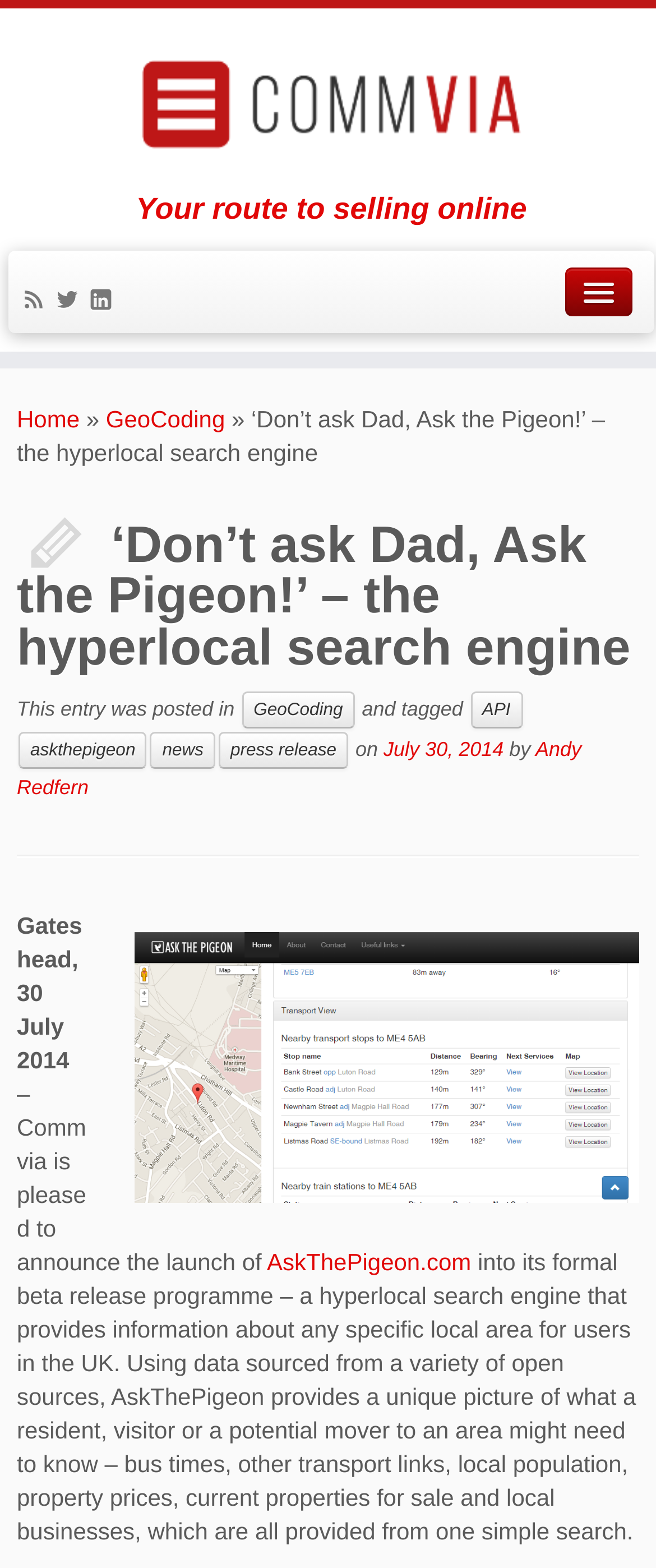Determine the bounding box coordinates of the element that should be clicked to execute the following command: "Click the 'AskThePigeon.com' link".

[0.407, 0.796, 0.718, 0.813]